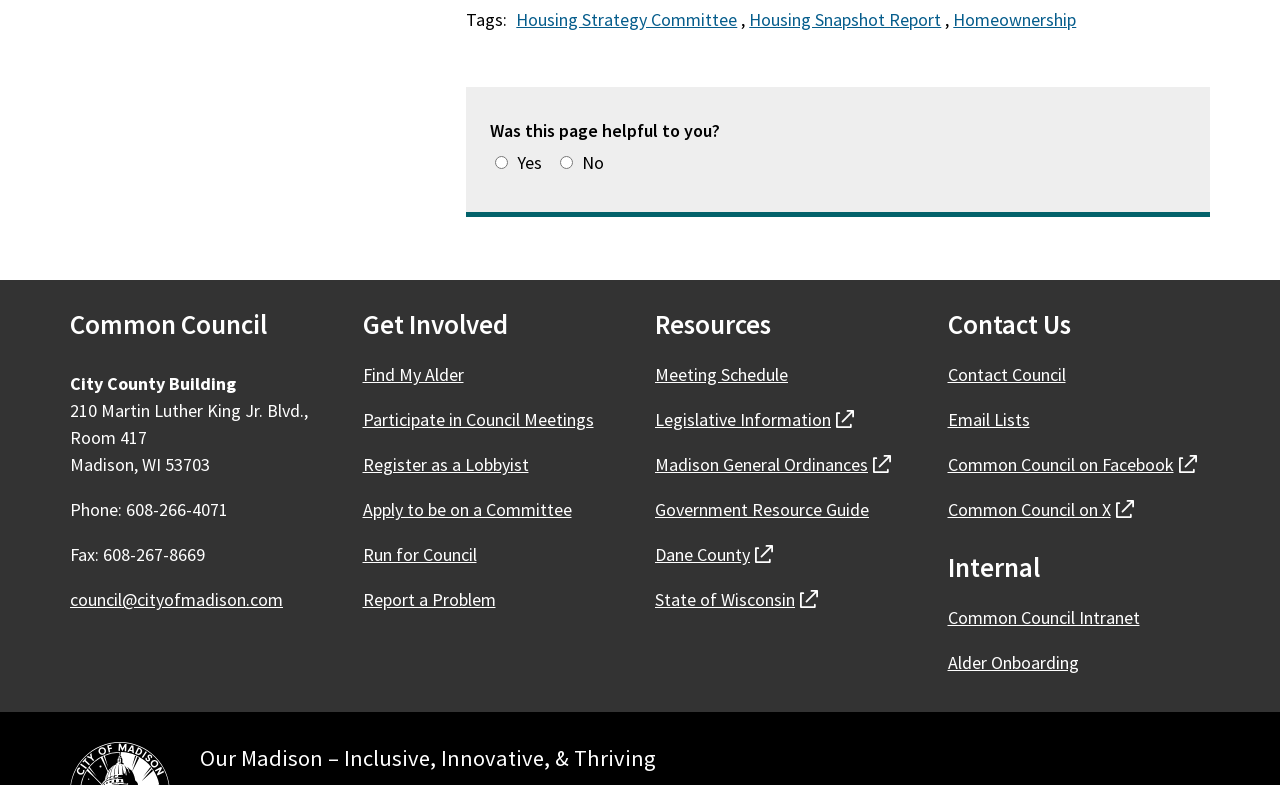Determine the bounding box for the described UI element: "Contact Council".

[0.74, 0.463, 0.832, 0.492]